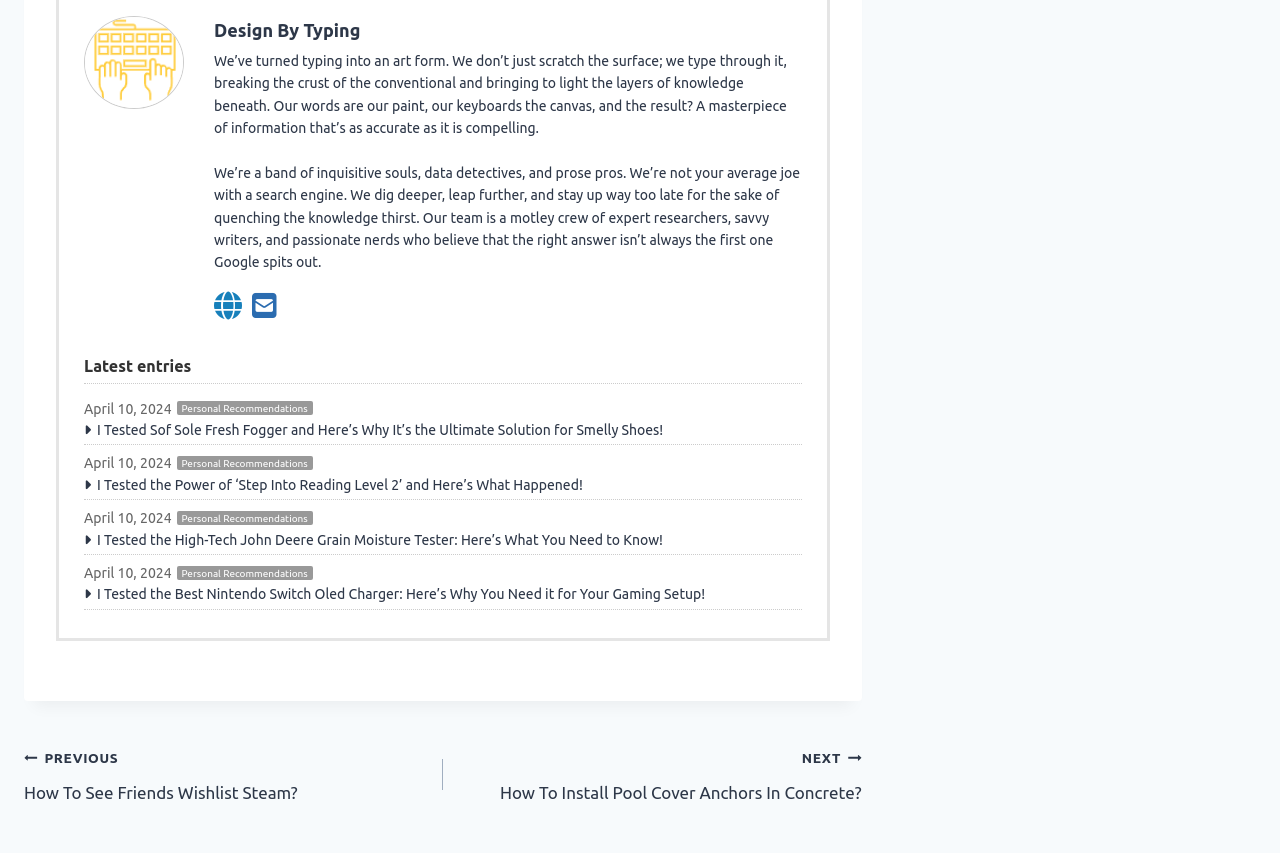How many navigation links are at the bottom of the page?
Please provide a comprehensive answer to the question based on the webpage screenshot.

At the bottom of the page, there are two navigation links: 'PREVIOUS How To See Friends Wishlist Steam?' and 'NEXT How To Install Pool Cover Anchors In Concrete?'.